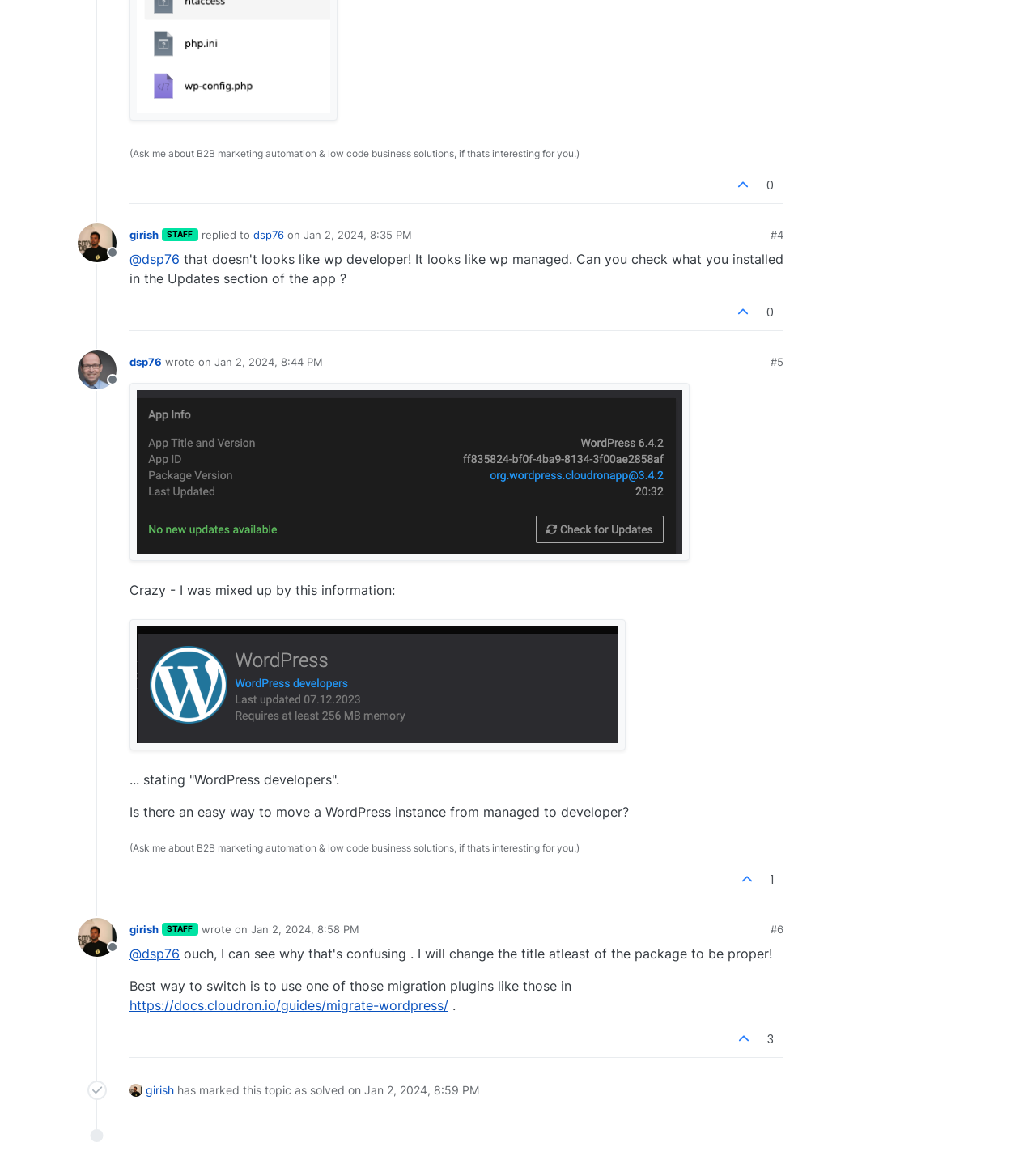Locate the bounding box of the UI element defined by this description: "Jan 2, 2024, 8:58 PM". The coordinates should be given as four float numbers between 0 and 1, formatted as [left, top, right, bottom].

[0.242, 0.79, 0.347, 0.801]